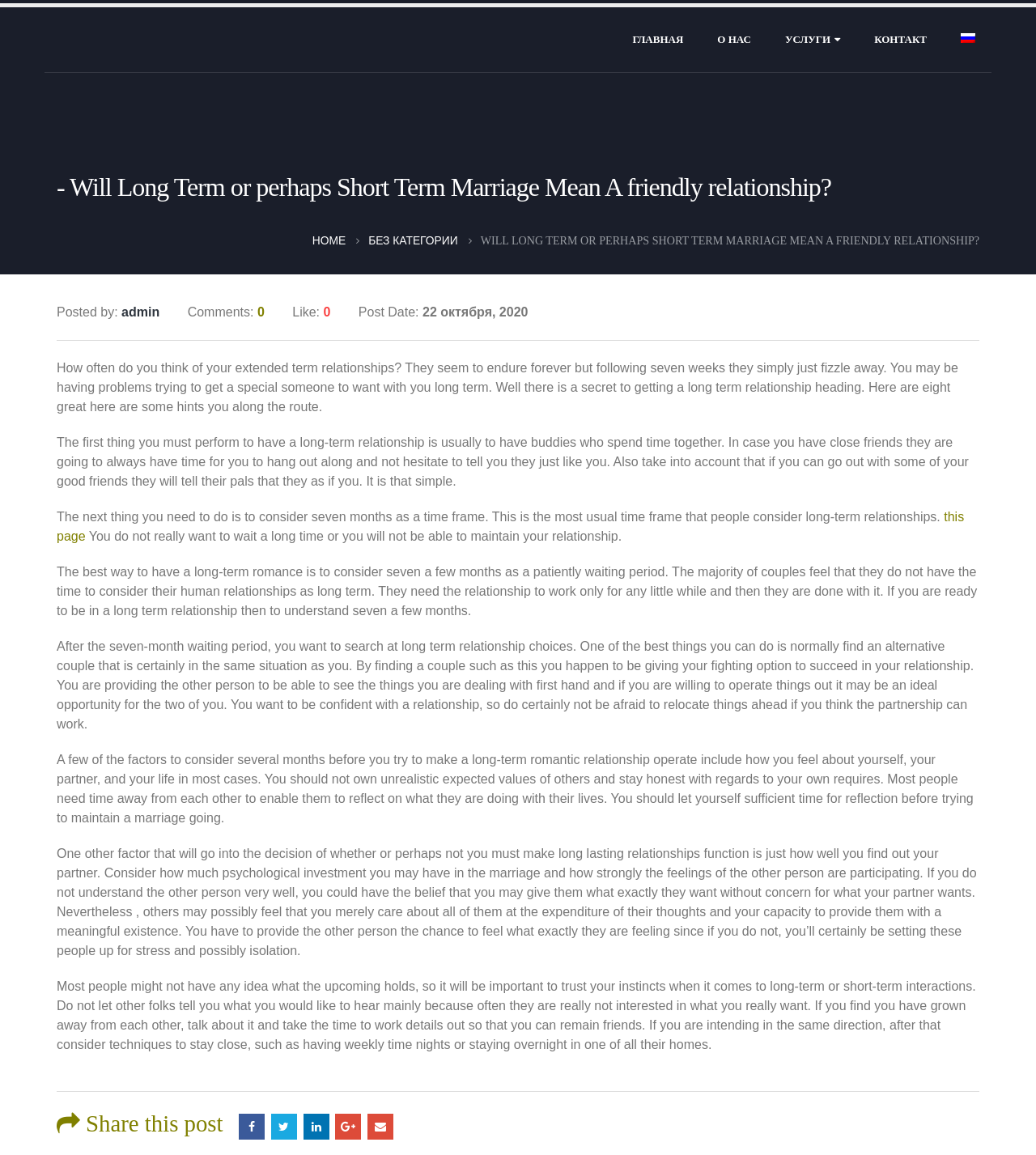How many comments does the current post have?
Please respond to the question thoroughly and include all relevant details.

I found the number of comments by looking at the text 'Comments: 0' below the post title. This indicates that the current post has no comments.